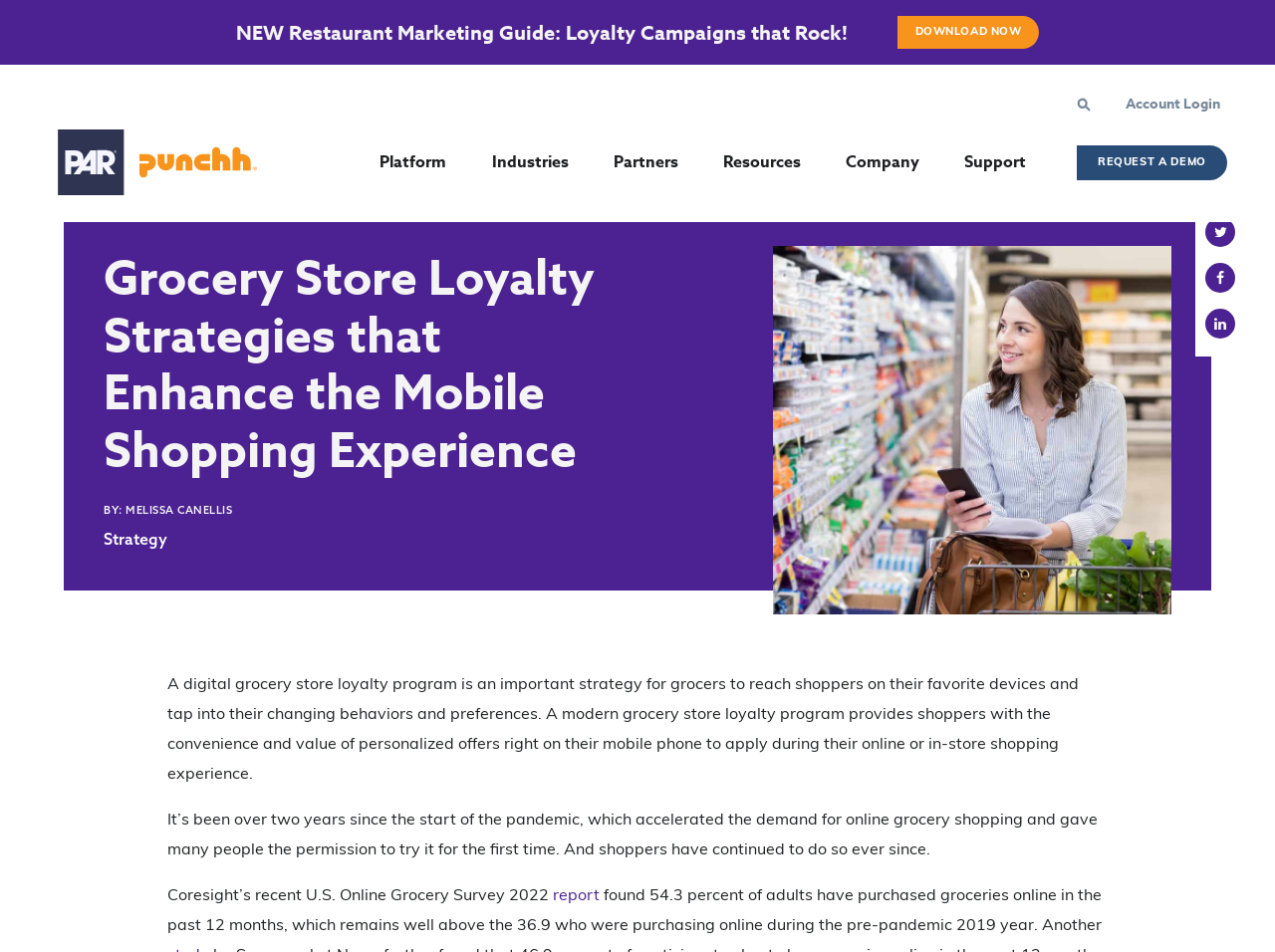Determine the bounding box coordinates of the target area to click to execute the following instruction: "View the report."

[0.434, 0.933, 0.47, 0.949]